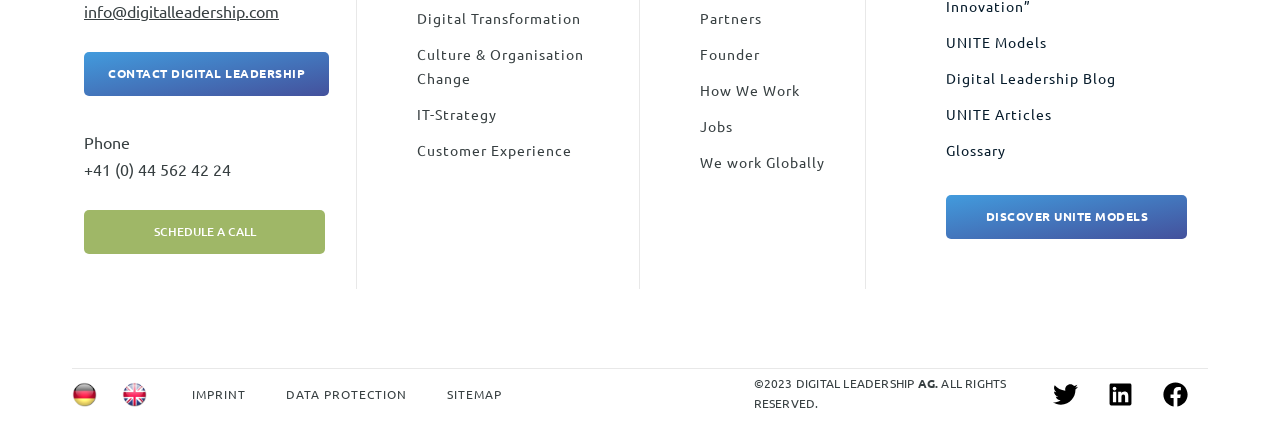Please identify the bounding box coordinates of the area that needs to be clicked to follow this instruction: "Contact Digital Leadership".

[0.066, 0.122, 0.257, 0.224]